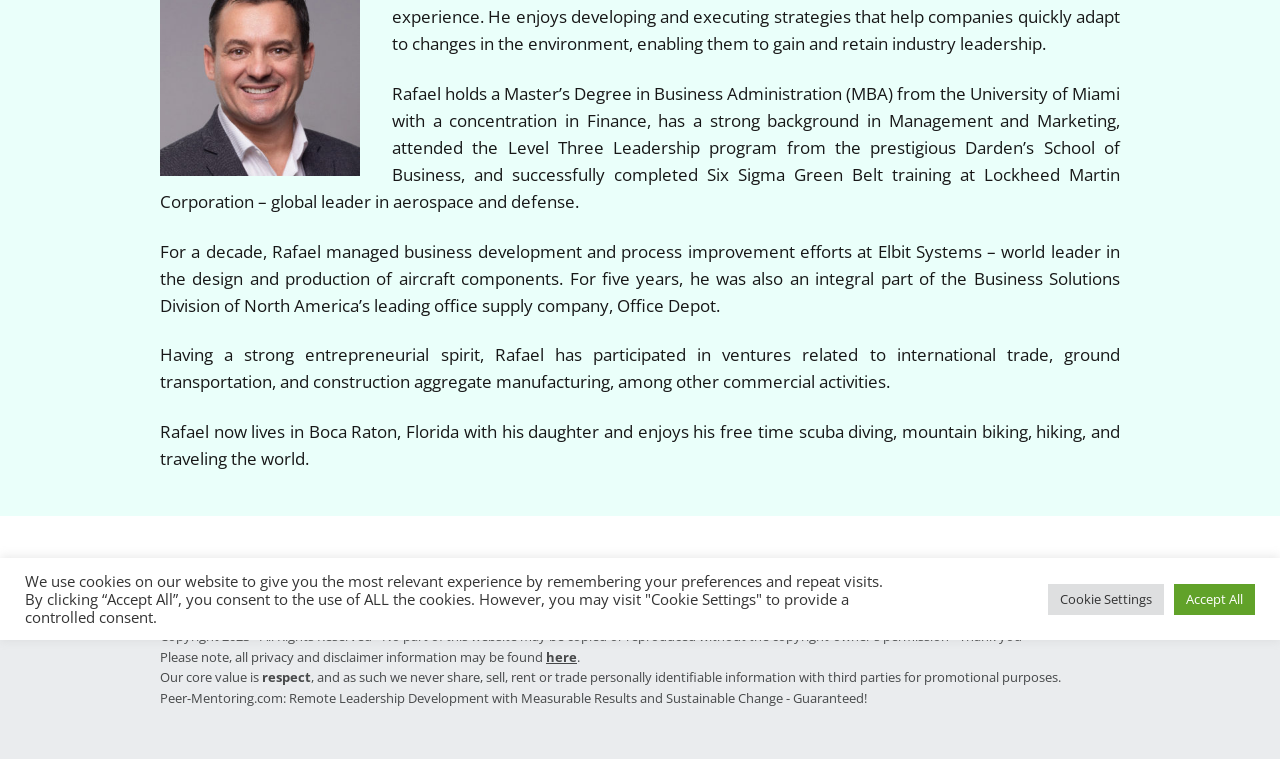Locate the bounding box coordinates of the UI element described by: "Cookie Settings". Provide the coordinates as four float numbers between 0 and 1, formatted as [left, top, right, bottom].

[0.819, 0.769, 0.909, 0.81]